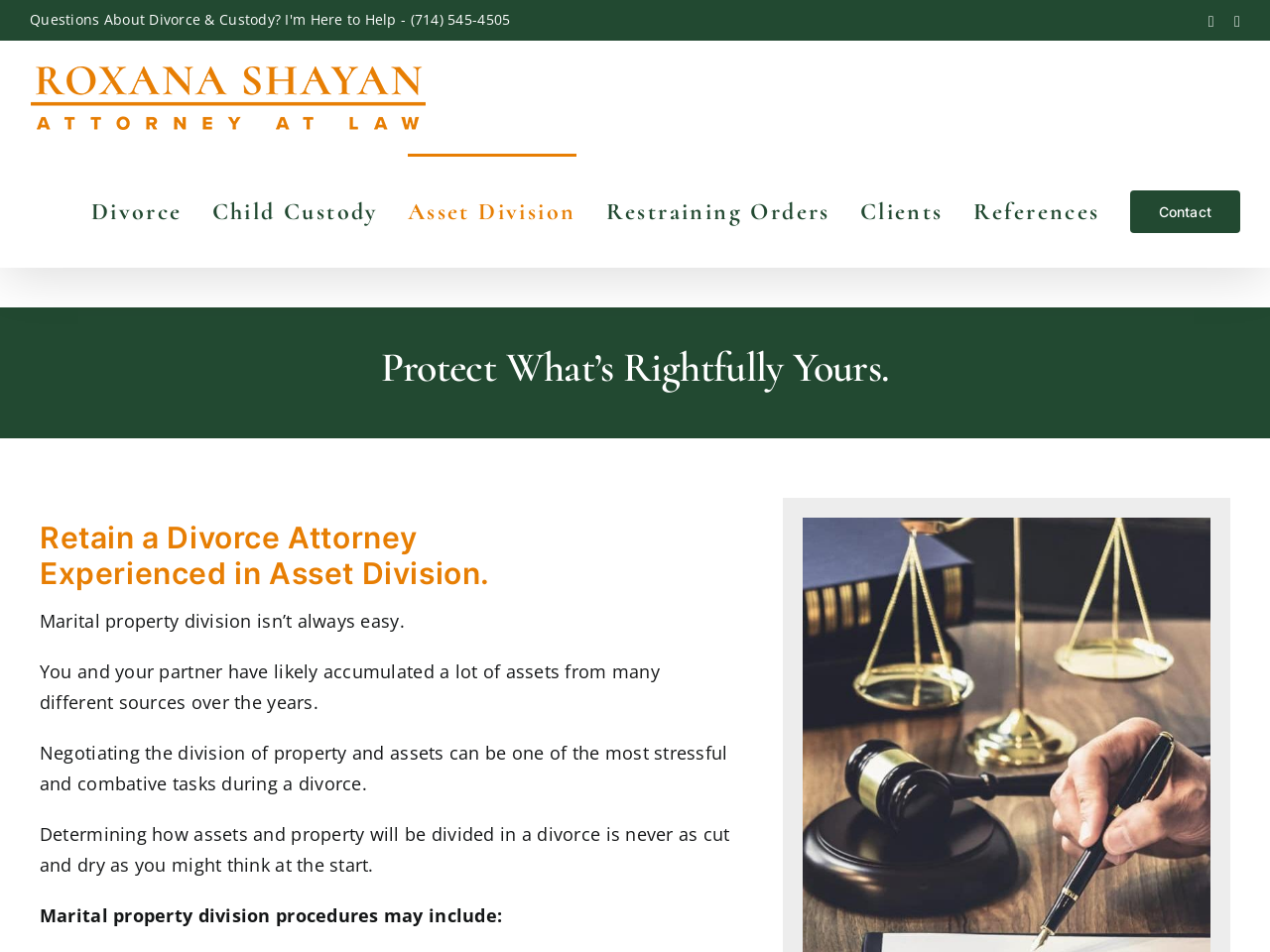What is the tone of the webpage?
Provide a one-word or short-phrase answer based on the image.

Professional and helpful